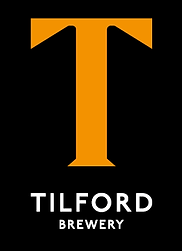What does the logo represent?
Using the image as a reference, deliver a detailed and thorough answer to the question.

The caption explains that the logo represents the brewery's dedication to quality craft beer, embodying its heritage and commitment to brewing excellence, which suggests that the logo is a symbol of the brewery's values and mission.